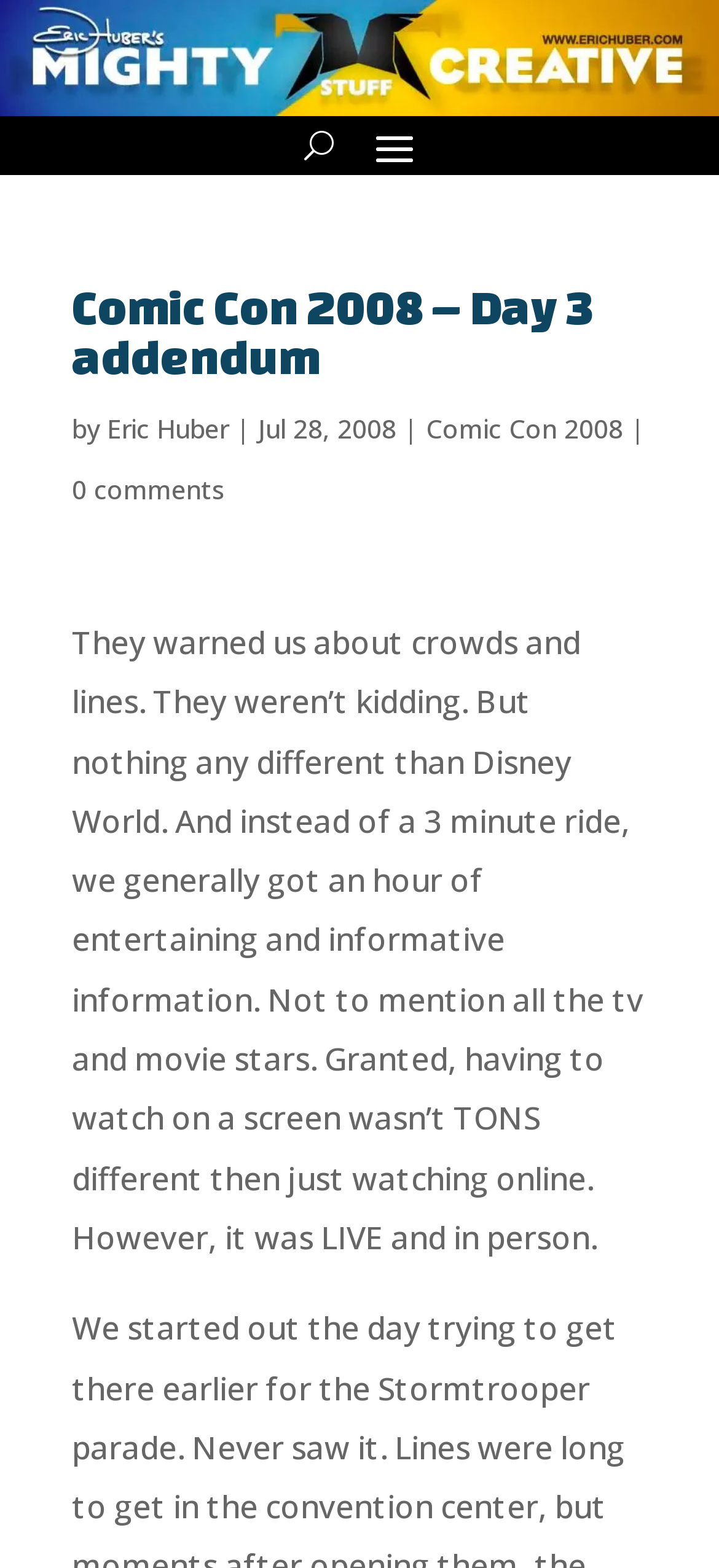What is the topic of the article?
Provide a concise answer using a single word or phrase based on the image.

Comic Con 2008